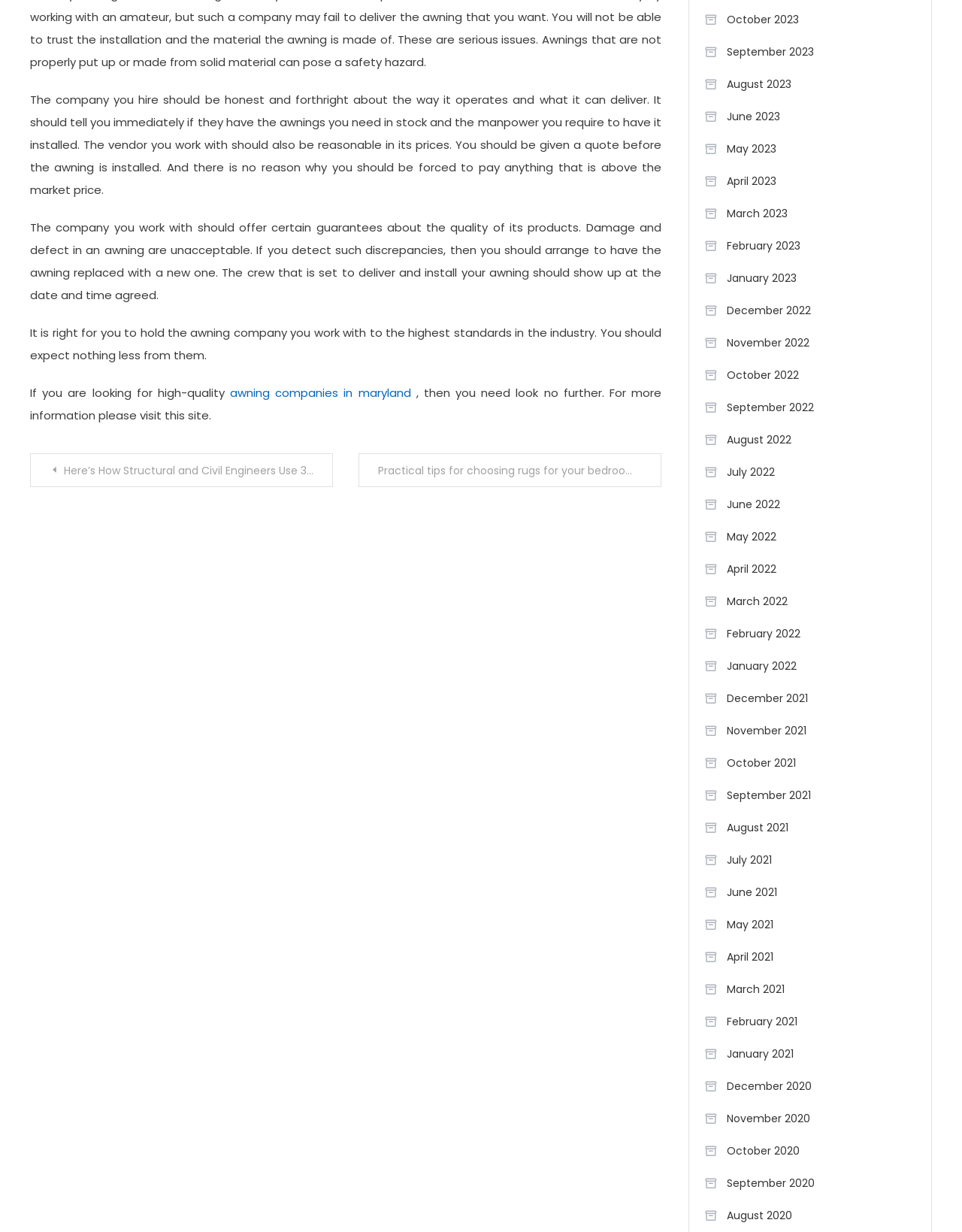Please provide a short answer using a single word or phrase for the question:
What is the topic of the first paragraph?

Awnings